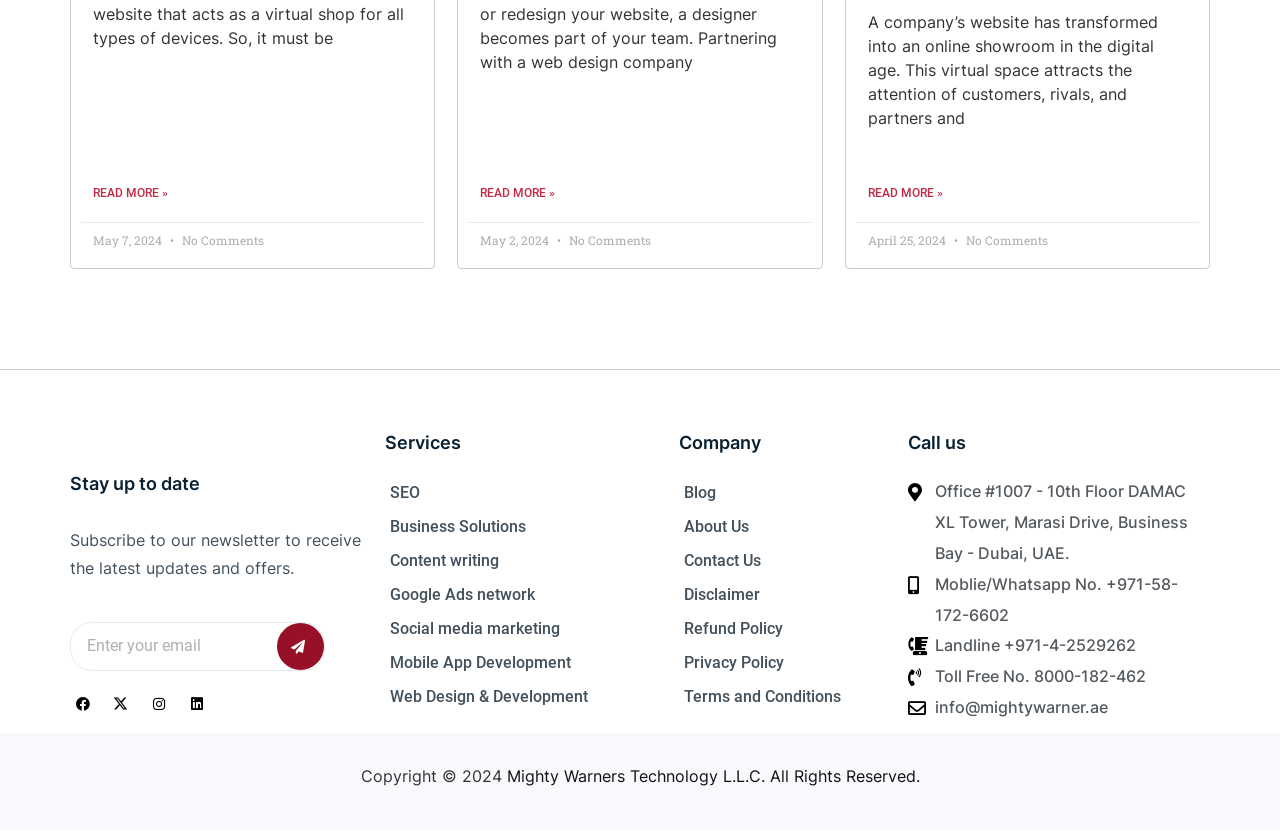How many articles are listed on the webpage? Look at the image and give a one-word or short phrase answer.

3